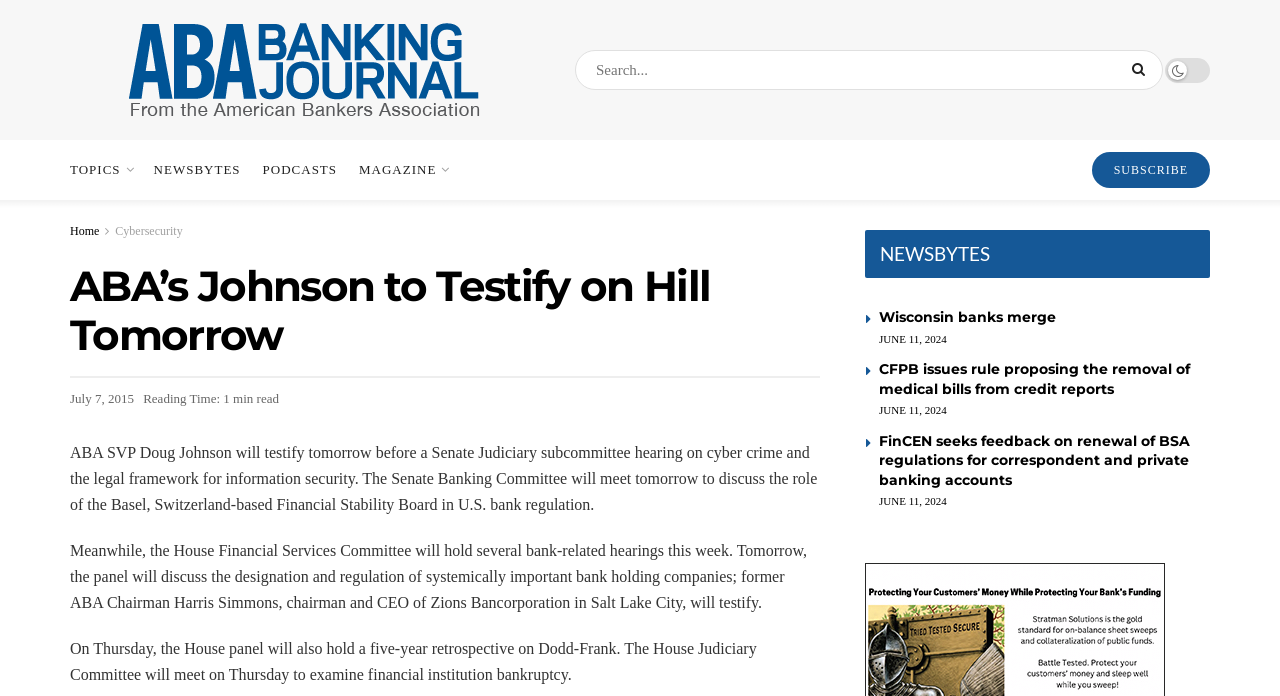What is the name of the CEO of Zions Bancorporation?
Look at the screenshot and respond with one word or a short phrase.

Harris Simmons